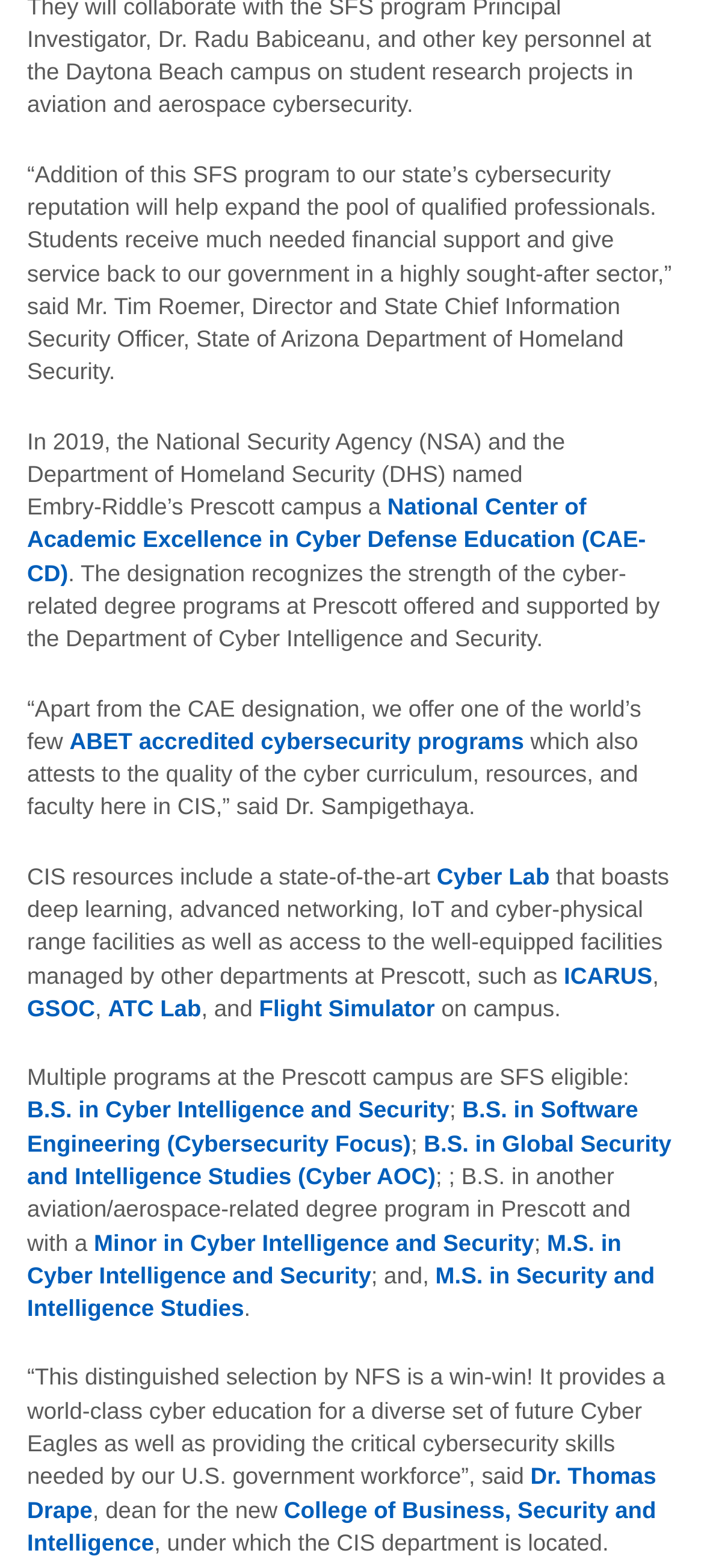Based on the image, provide a detailed response to the question:
How many SFS eligible programs are mentioned?

I counted the number of programs mentioned in the text as SFS eligible, which are B.S. in Cyber Intelligence and Security, B.S. in Software Engineering (Cybersecurity Focus), B.S. in Global Security and Intelligence Studies (Cyber AOC), B.S. in another aviation/aerospace-related degree program in Prescott and with a Minor in Cyber Intelligence and Security, and M.S. in Cyber Intelligence and Security.